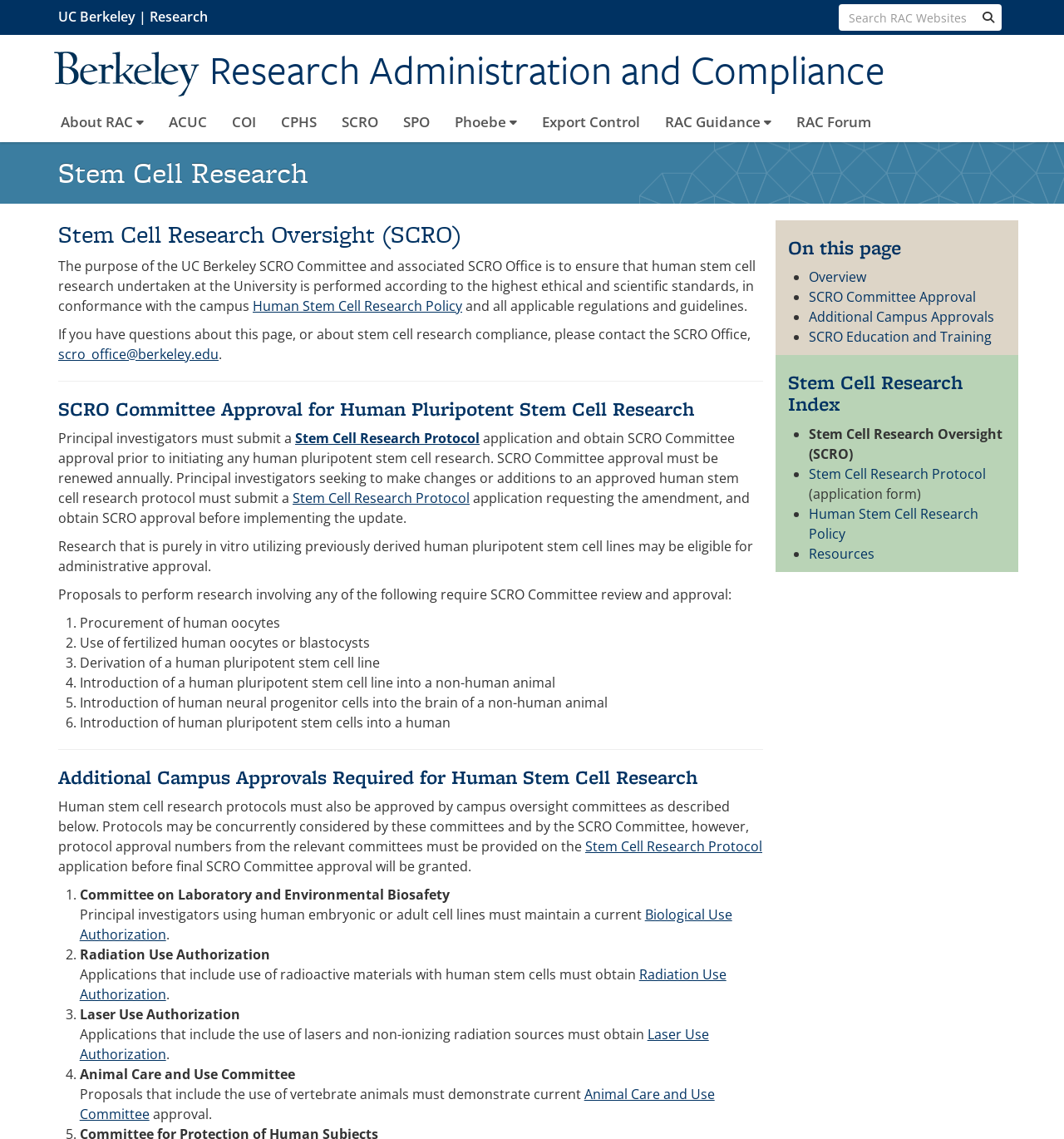Determine the bounding box coordinates (top-left x, top-left y, bottom-right x, bottom-right y) of the UI element described in the following text: Research Administration and Compliance

[0.197, 0.04, 0.945, 0.084]